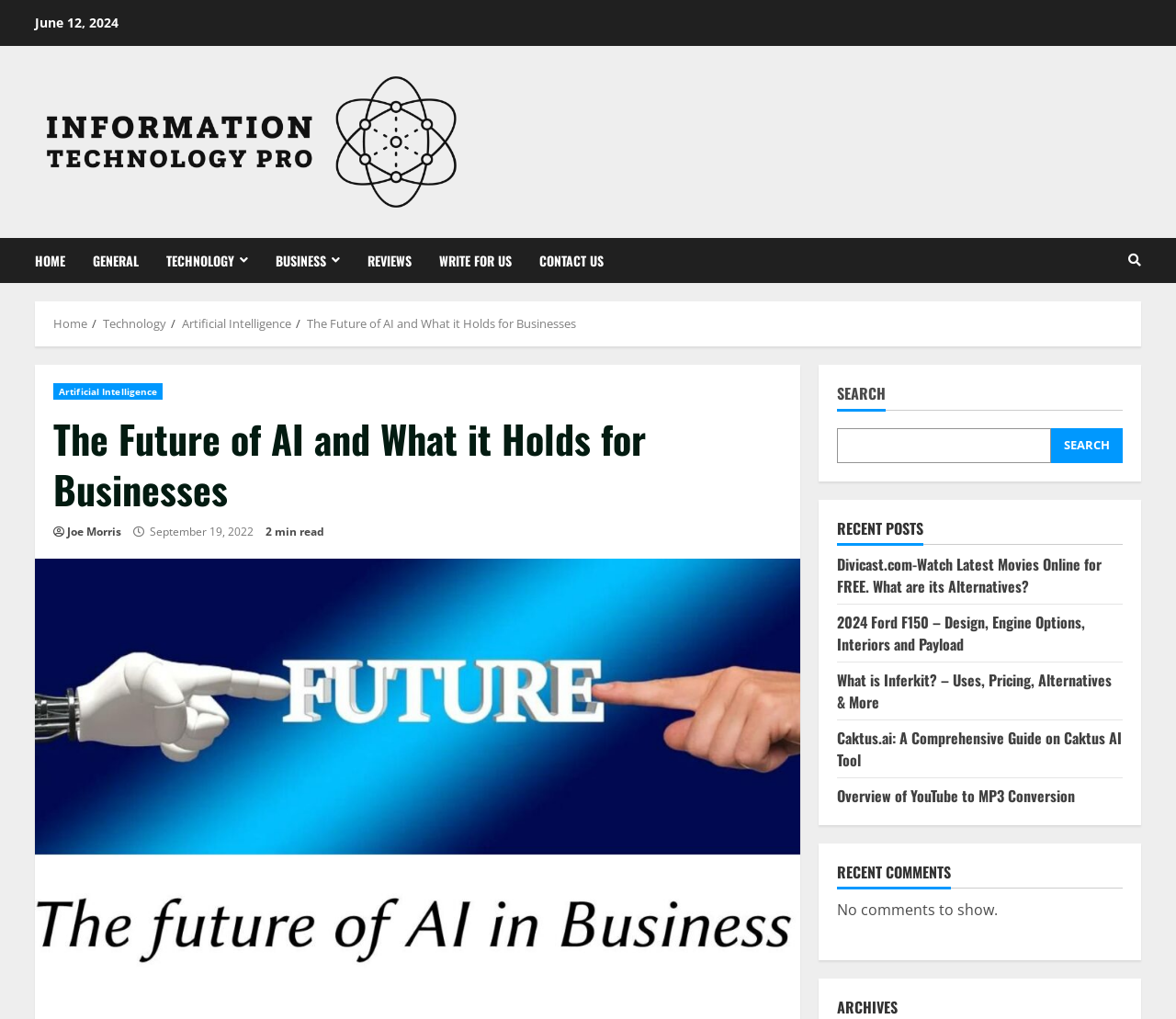What is the date of the article?
Use the information from the image to give a detailed answer to the question.

I found the date of the article by looking at the static text element that says 'September 19, 2022' which is located below the header of the article.